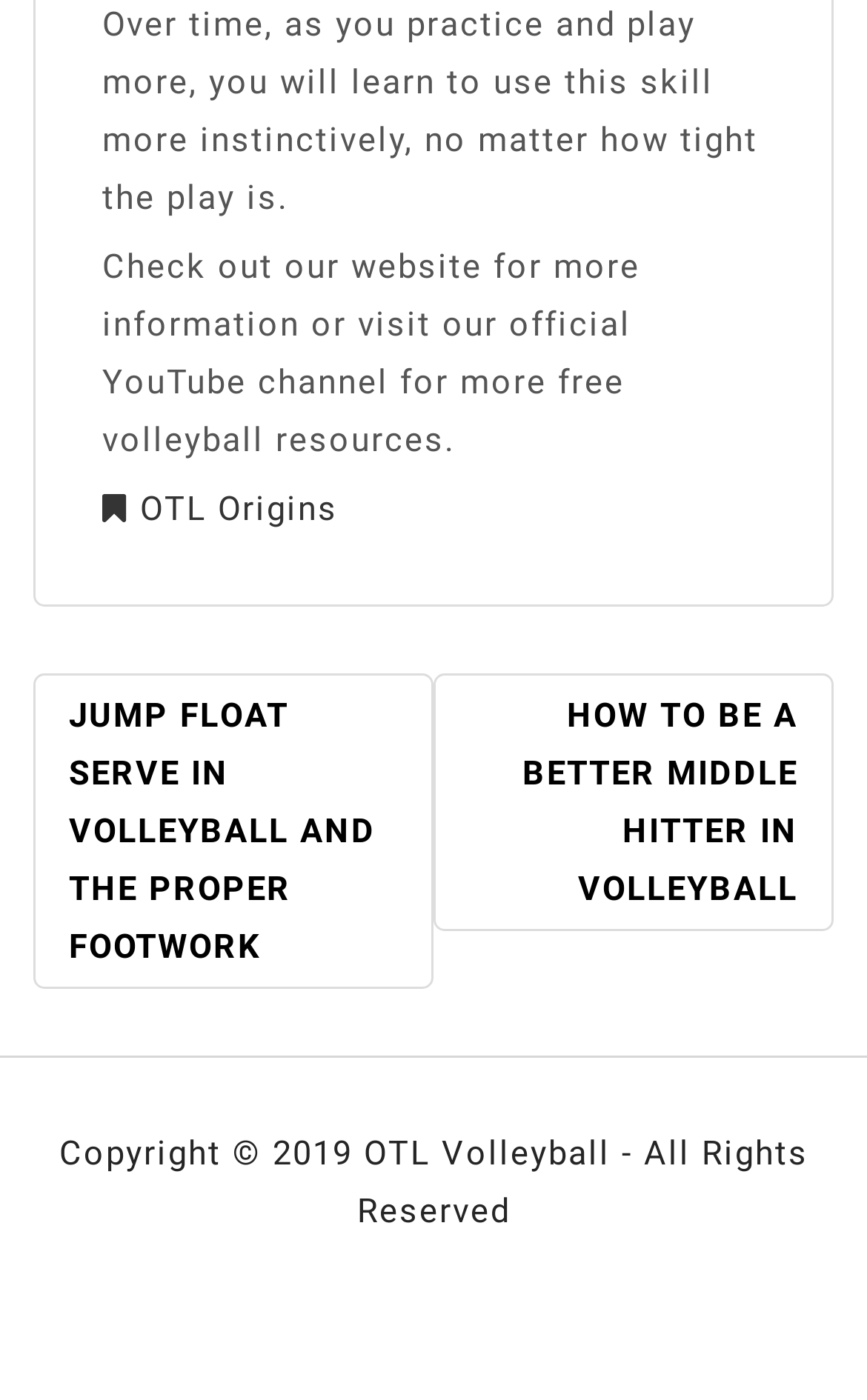What is the name of the YouTube channel? Based on the image, give a response in one word or a short phrase.

OTL Volleyball